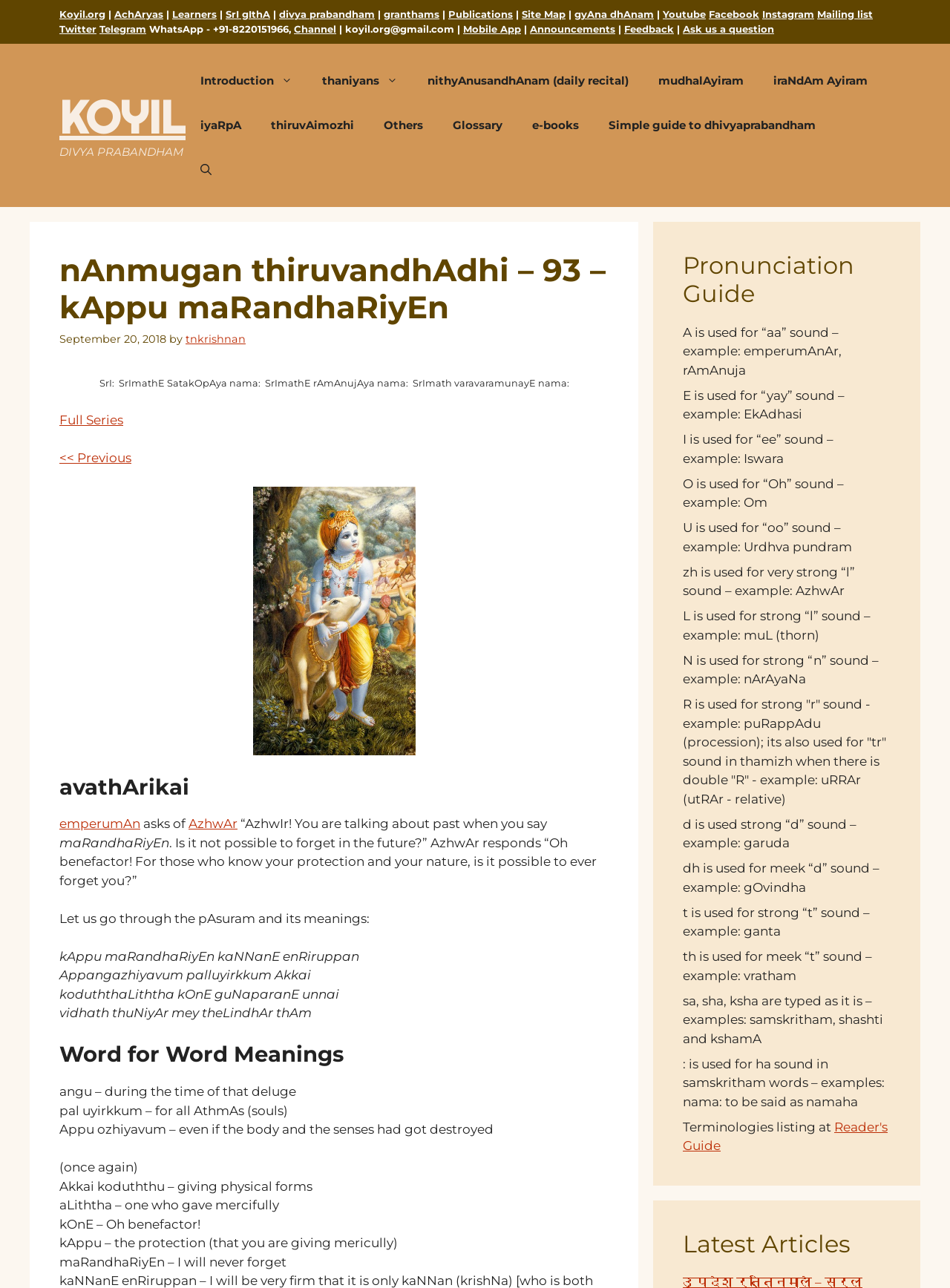Reply to the question below using a single word or brief phrase:
What is the name of the website?

Koyil.org